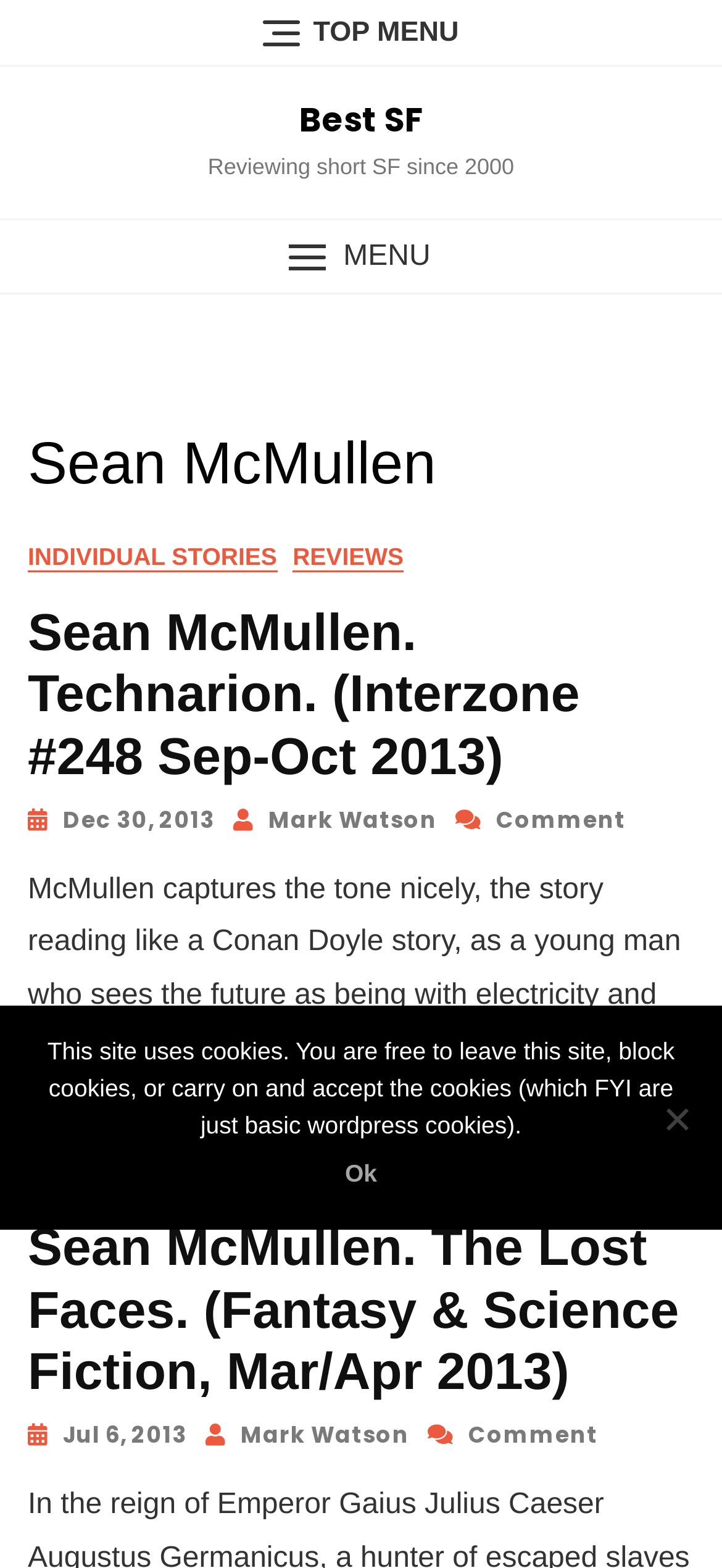Point out the bounding box coordinates of the section to click in order to follow this instruction: "Go to the Best SF page".

[0.414, 0.062, 0.586, 0.091]